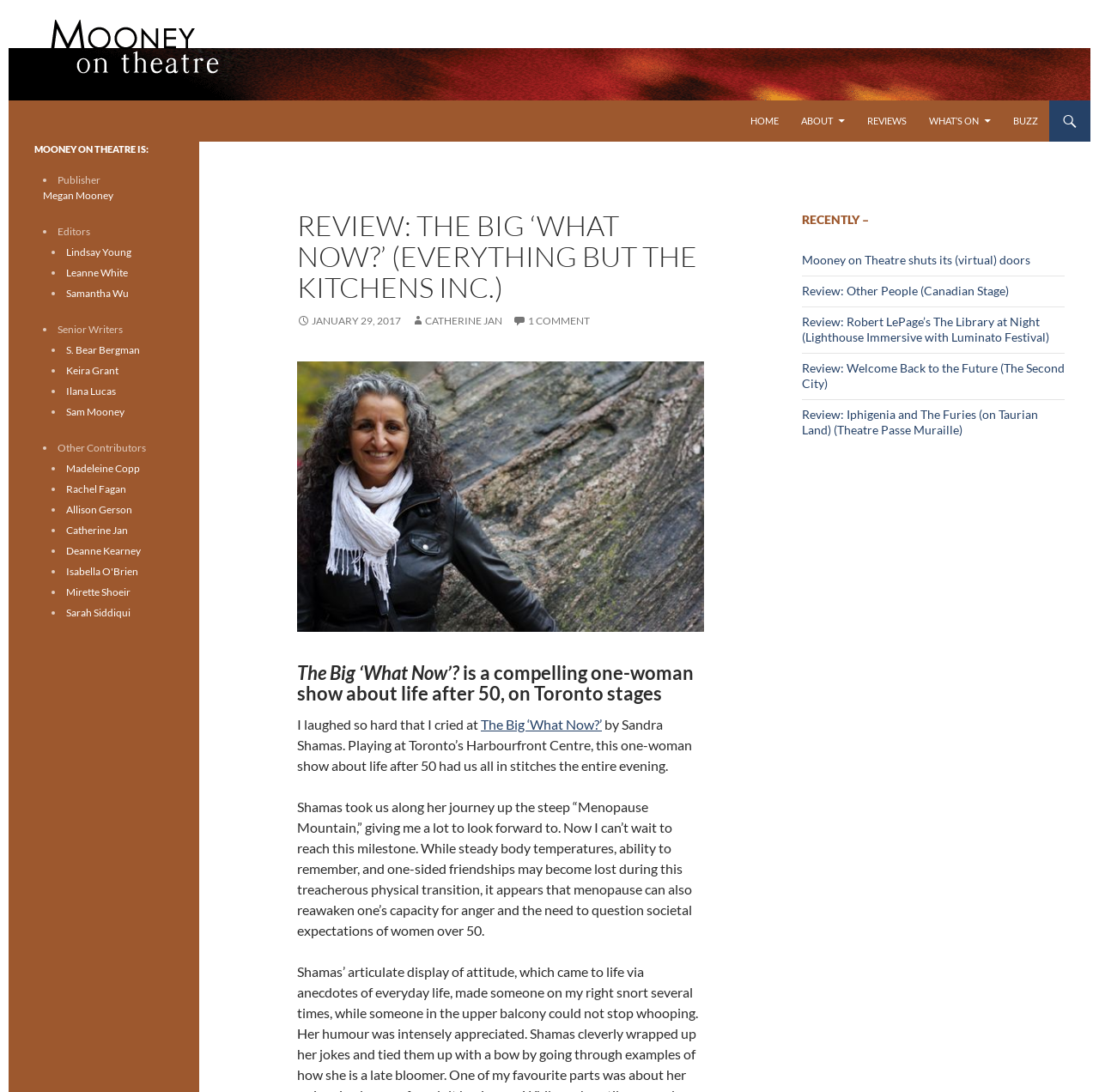Extract the main headline from the webpage and generate its text.

Mooney on Theatre